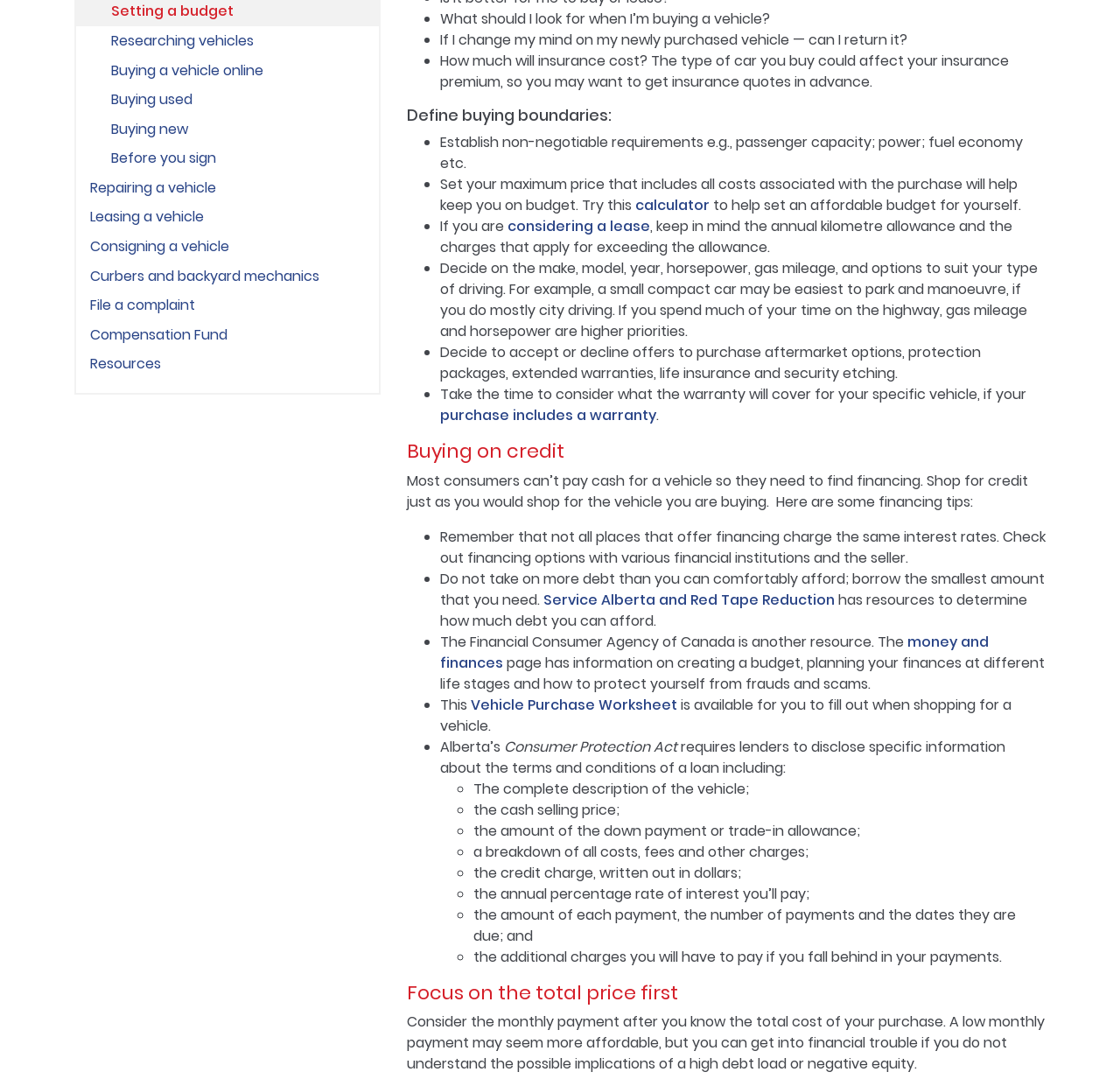Give the bounding box coordinates for this UI element: "Leasing a vehicle". The coordinates should be four float numbers between 0 and 1, arranged as [left, top, right, bottom].

[0.068, 0.187, 0.338, 0.214]